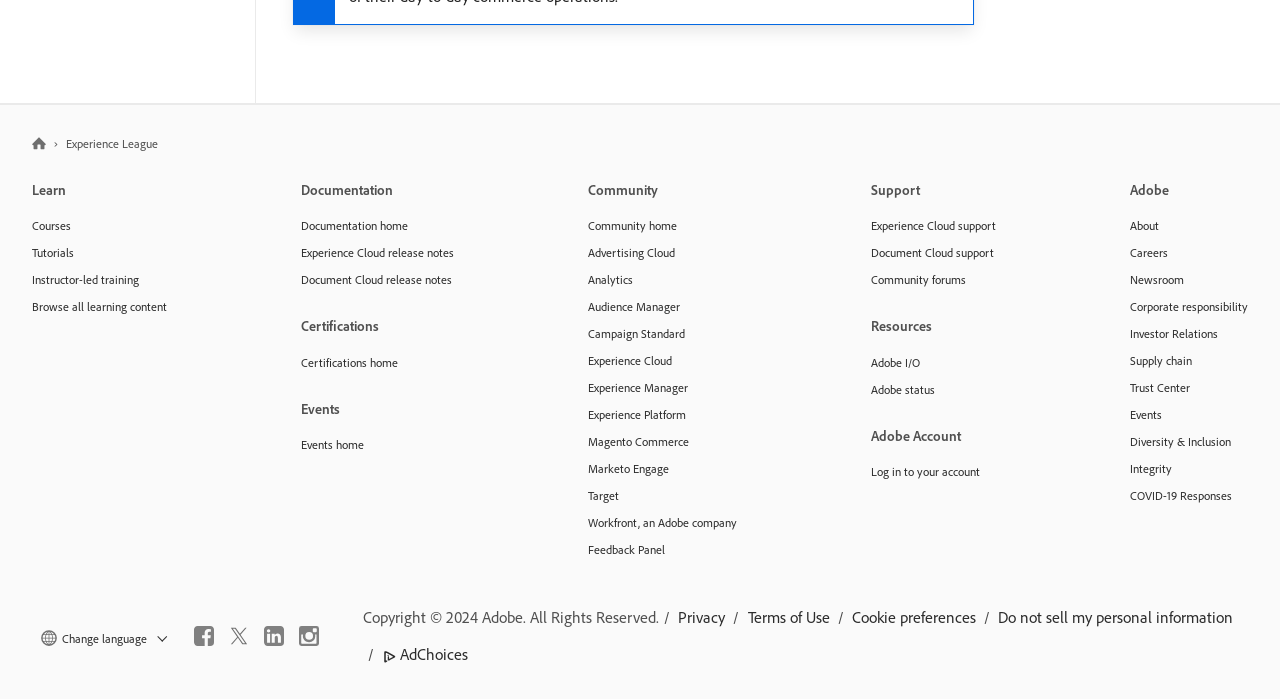Provide a one-word or brief phrase answer to the question:
What is the main purpose of this website?

Learning and support